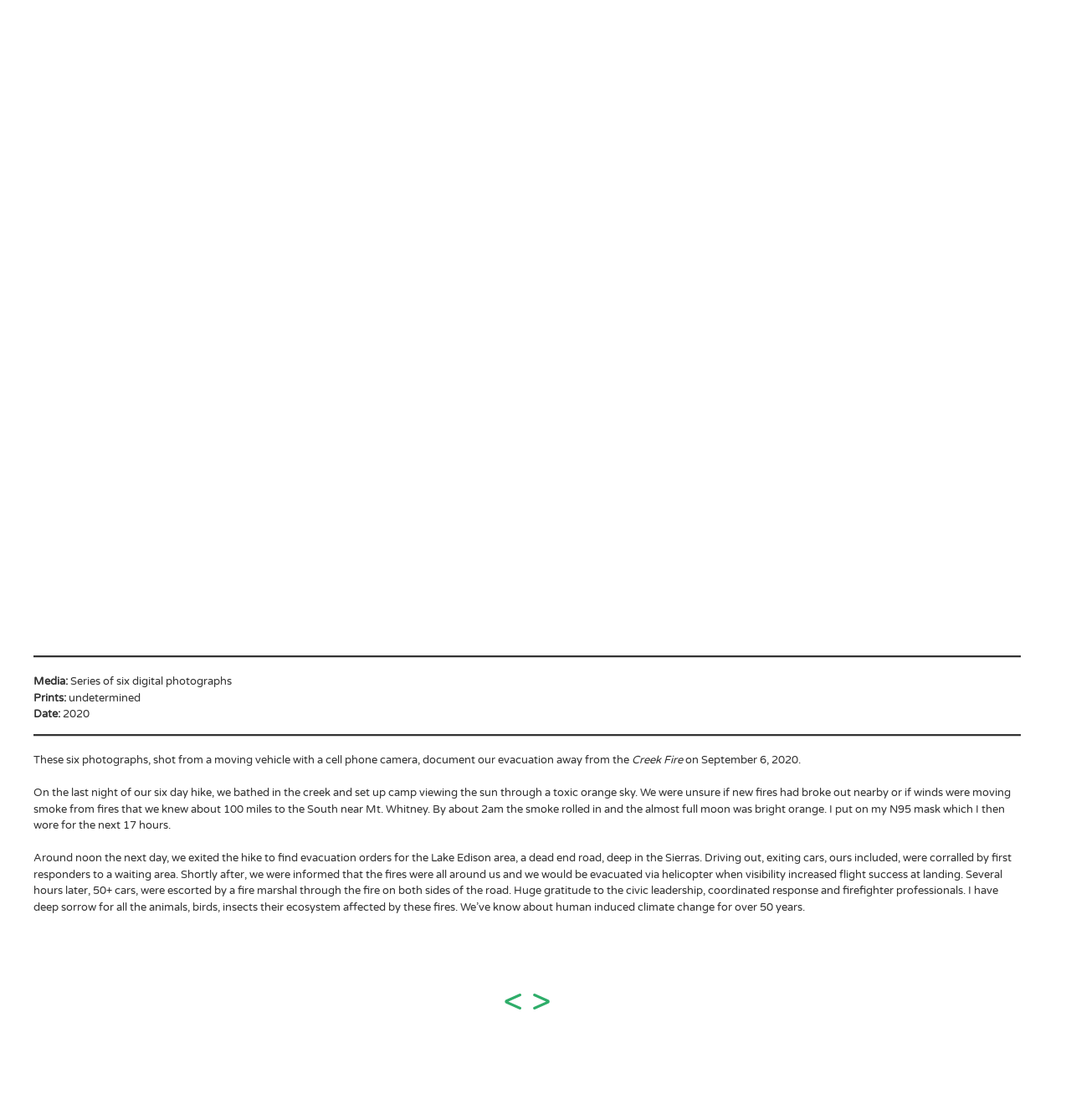What is the medium of the artwork?
Using the image, provide a concise answer in one word or a short phrase.

Digital photographs